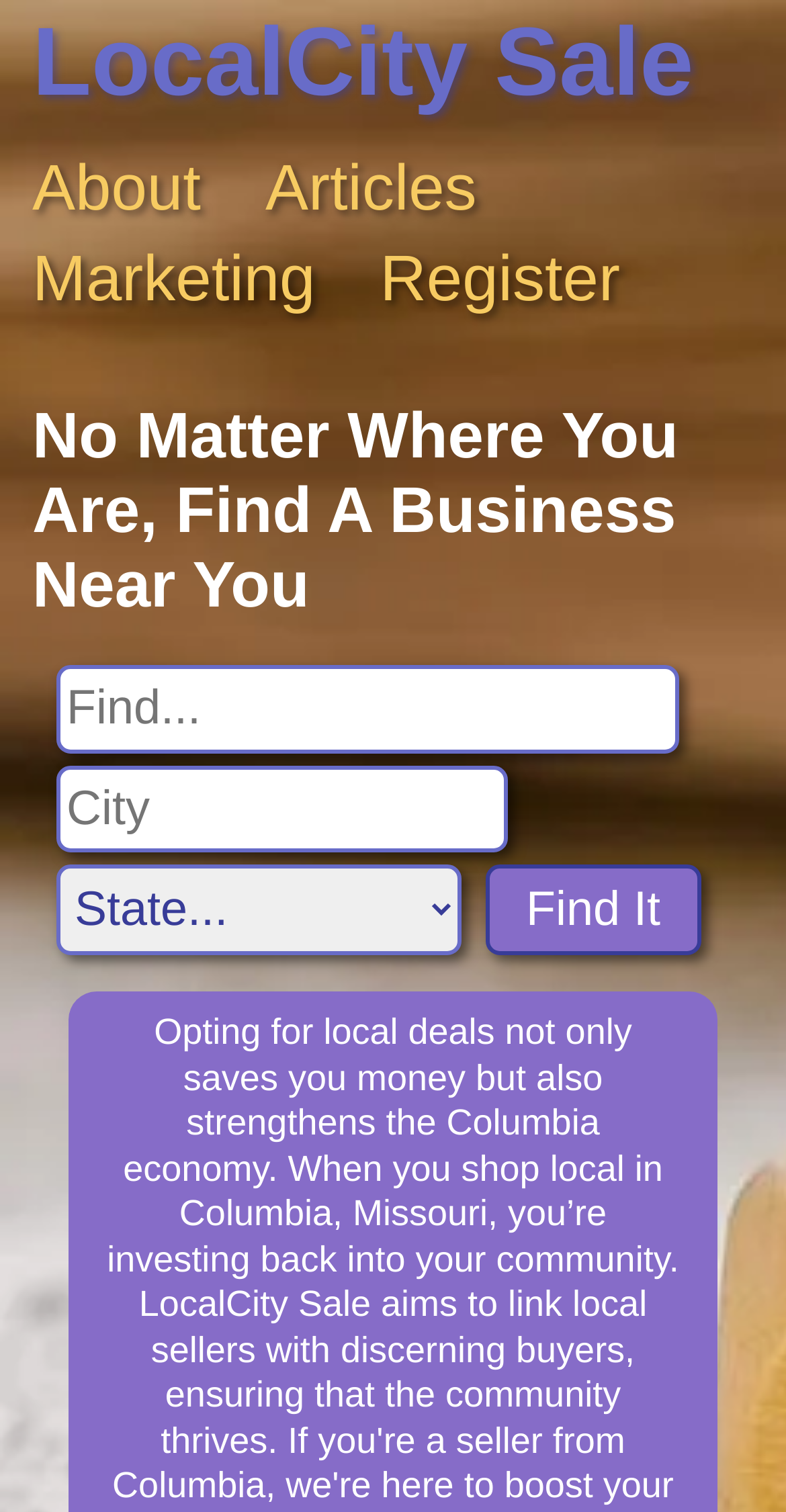Generate a thorough explanation of the webpage's elements.

The webpage is about Cosmic Sauce, a video production company and social media marketing agency based in Columbia, Missouri. At the top left of the page, there is a link to "LocalCity Sale" and a navigation menu with links to "About", "Articles", "Marketing", and "Register". 

Below the navigation menu, there is a search bar with a heading "No Matter Where You Are, Find A Business Near You". The search bar consists of three input fields: "Search For", "Search City", and a dropdown menu for "Search State". To the right of the input fields, there is a "Find It" button.